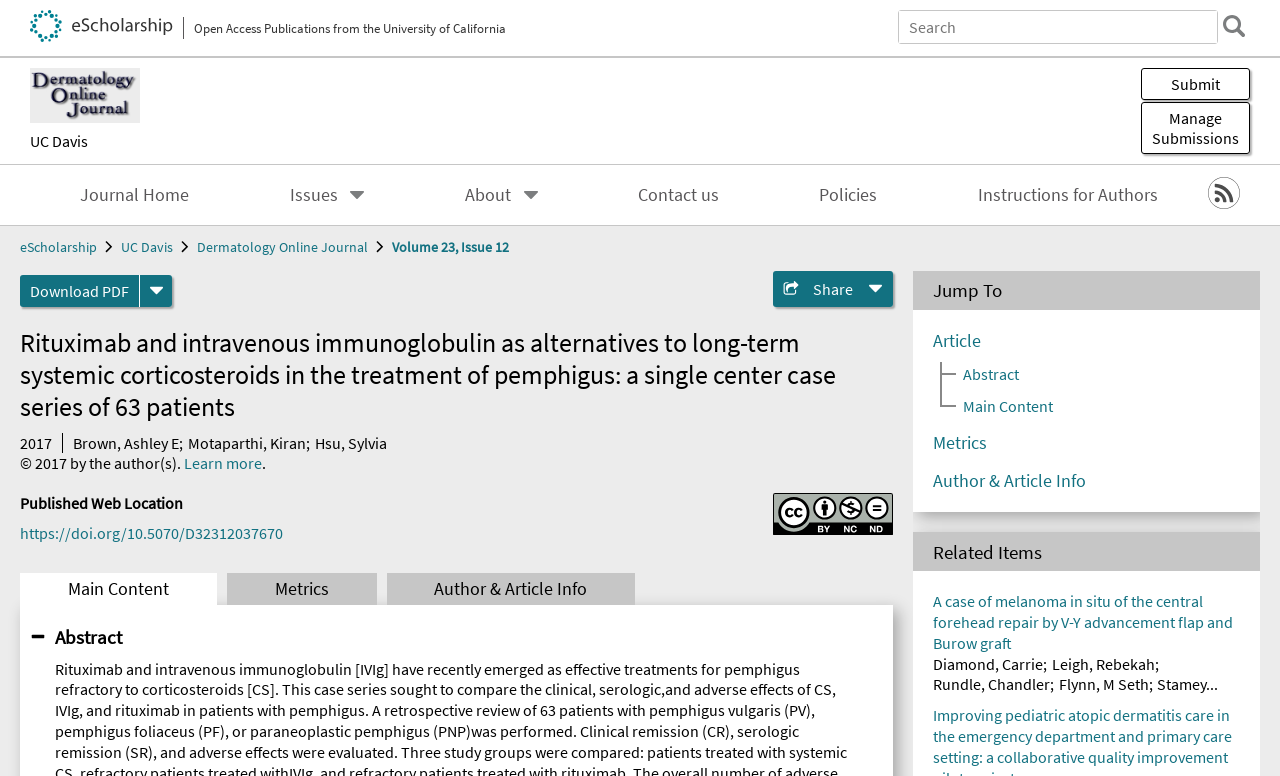Locate the bounding box coordinates of the element to click to perform the following action: 'Learn more about the author's rights'. The coordinates should be given as four float values between 0 and 1, in the form of [left, top, right, bottom].

[0.144, 0.583, 0.205, 0.609]